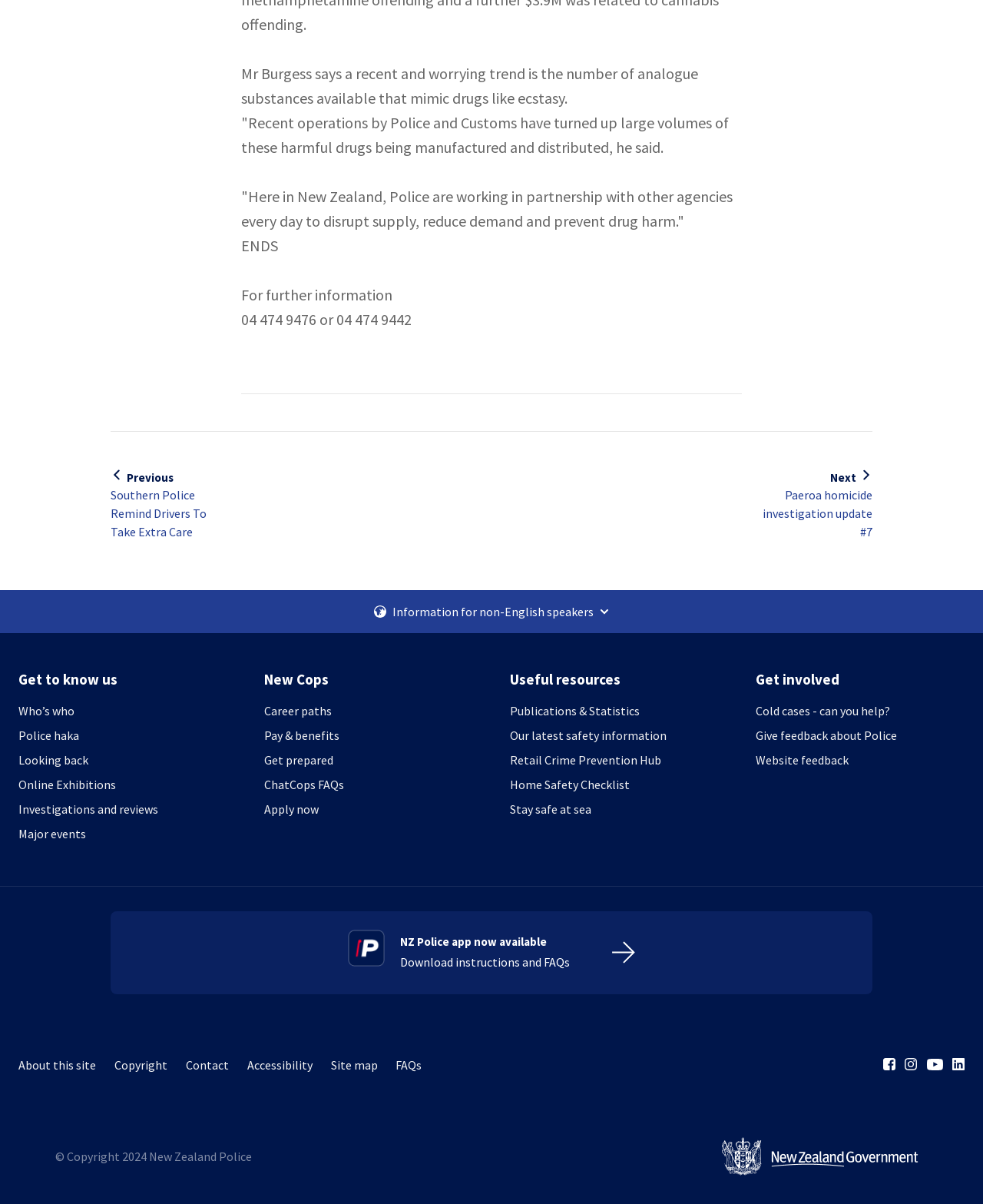Please answer the following question using a single word or phrase: 
What is the copyright year mentioned at the bottom of the webpage?

2024